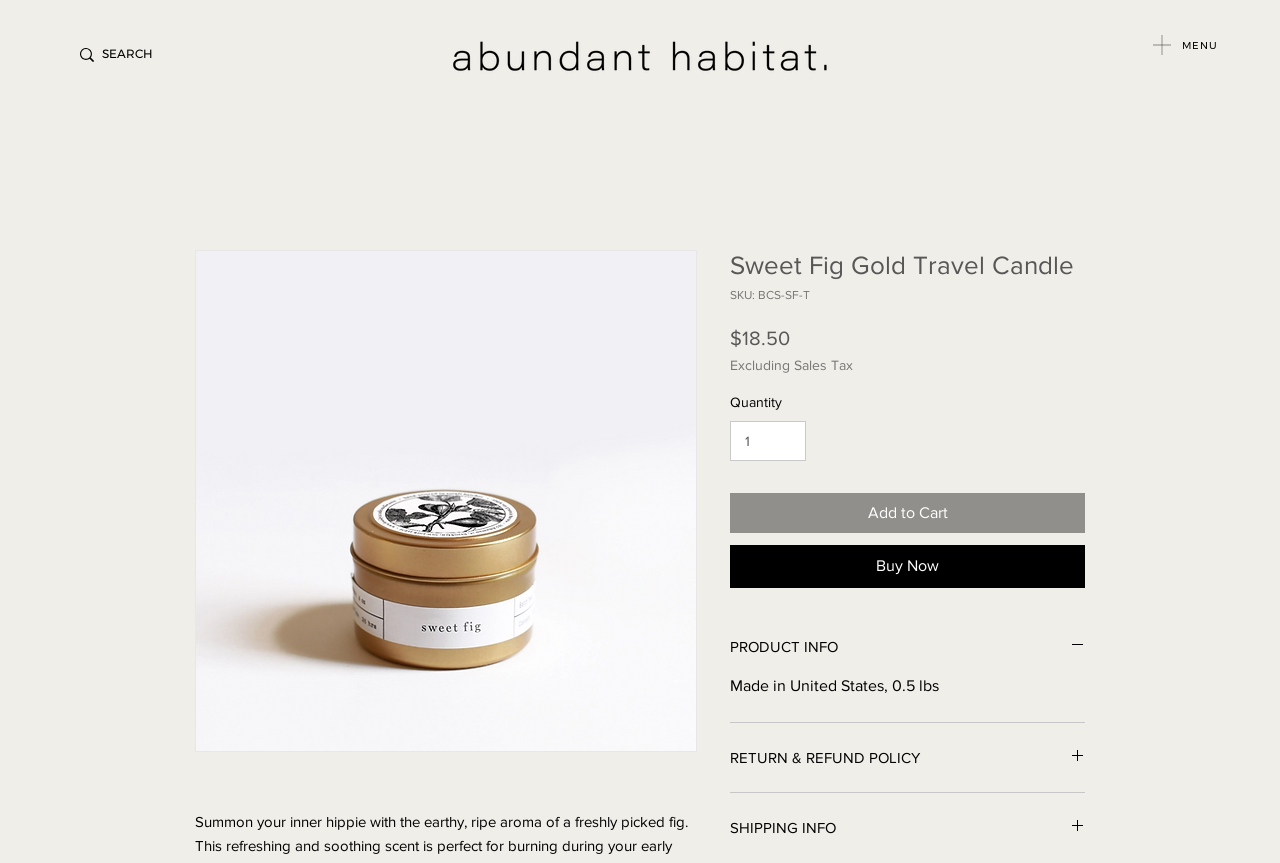Pinpoint the bounding box coordinates for the area that should be clicked to perform the following instruction: "Check shipping info".

[0.57, 0.946, 0.848, 0.971]